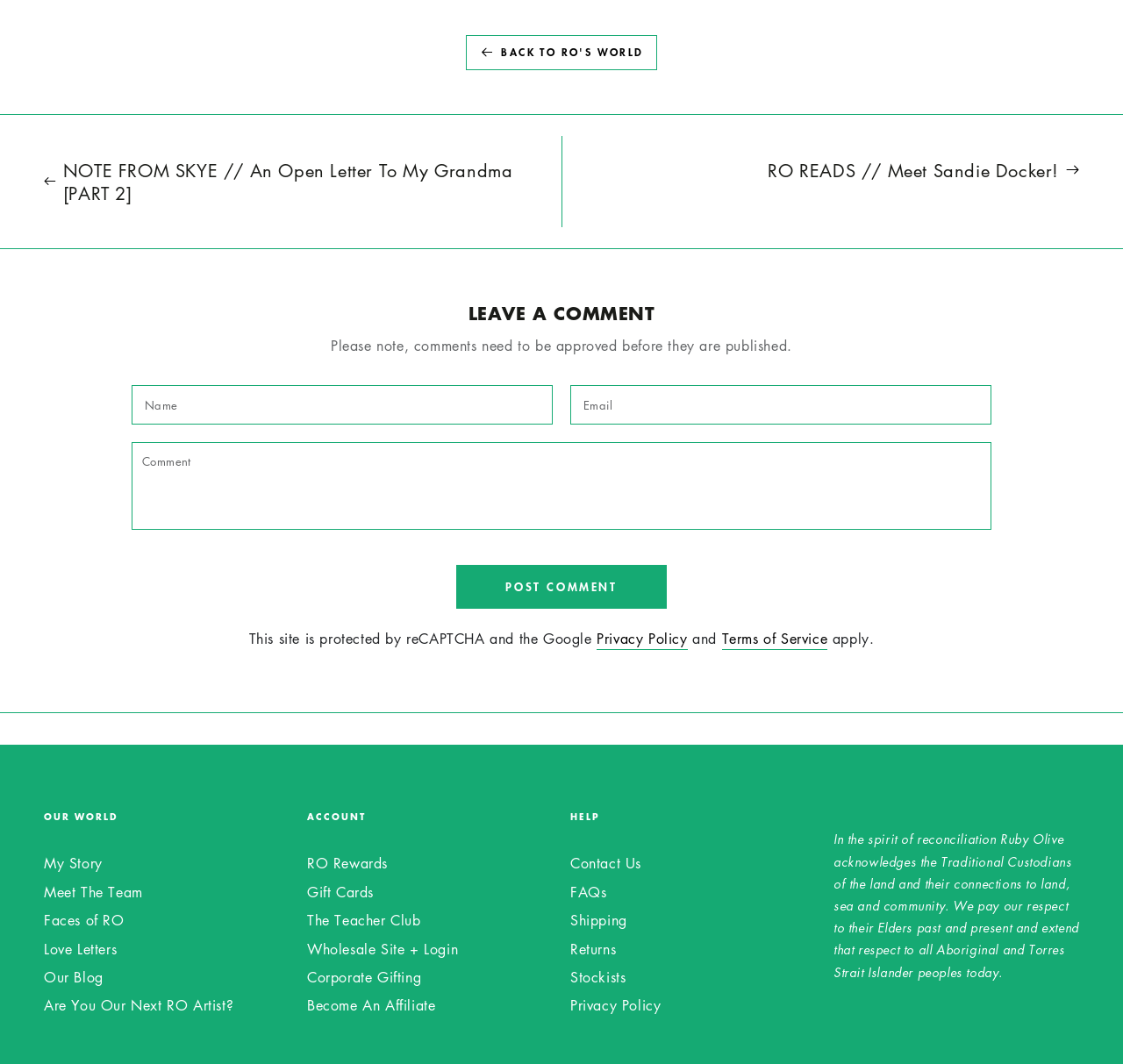Identify the bounding box coordinates of the clickable region required to complete the instruction: "Read the 'NOTE FROM SKYE // An Open Letter To My Grandma [PART 2]' article". The coordinates should be given as four float numbers within the range of 0 and 1, i.e., [left, top, right, bottom].

[0.039, 0.149, 0.488, 0.192]